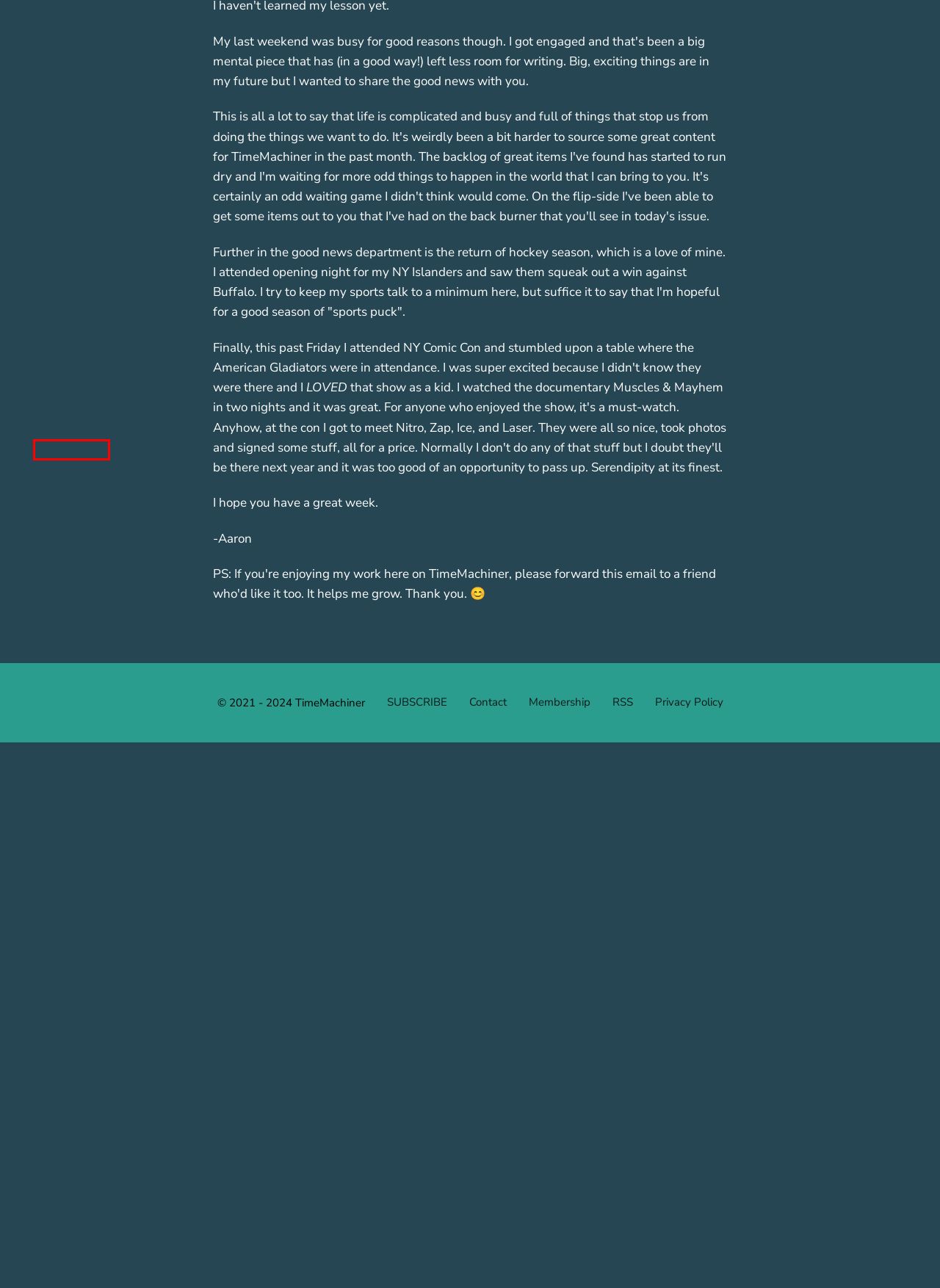Observe the screenshot of a webpage with a red bounding box around an element. Identify the webpage description that best fits the new page after the element inside the bounding box is clicked. The candidates are:
A. TimeMachiner // Tech, Culture, and Nostalgia for Curious Readers – TimeMachiner
B. TimeMachiner Bot (@TimeMachiner@social.aaroncrocco.com) - Mastodon
C. Contact – TimeMachiner
D. About – TimeMachiner
E. Last Time Departed – TimeMachiner
F. Aaron Crocco – TimeMachiner
G. TimeMachiner
H. Privacy Policy – TimeMachiner

H